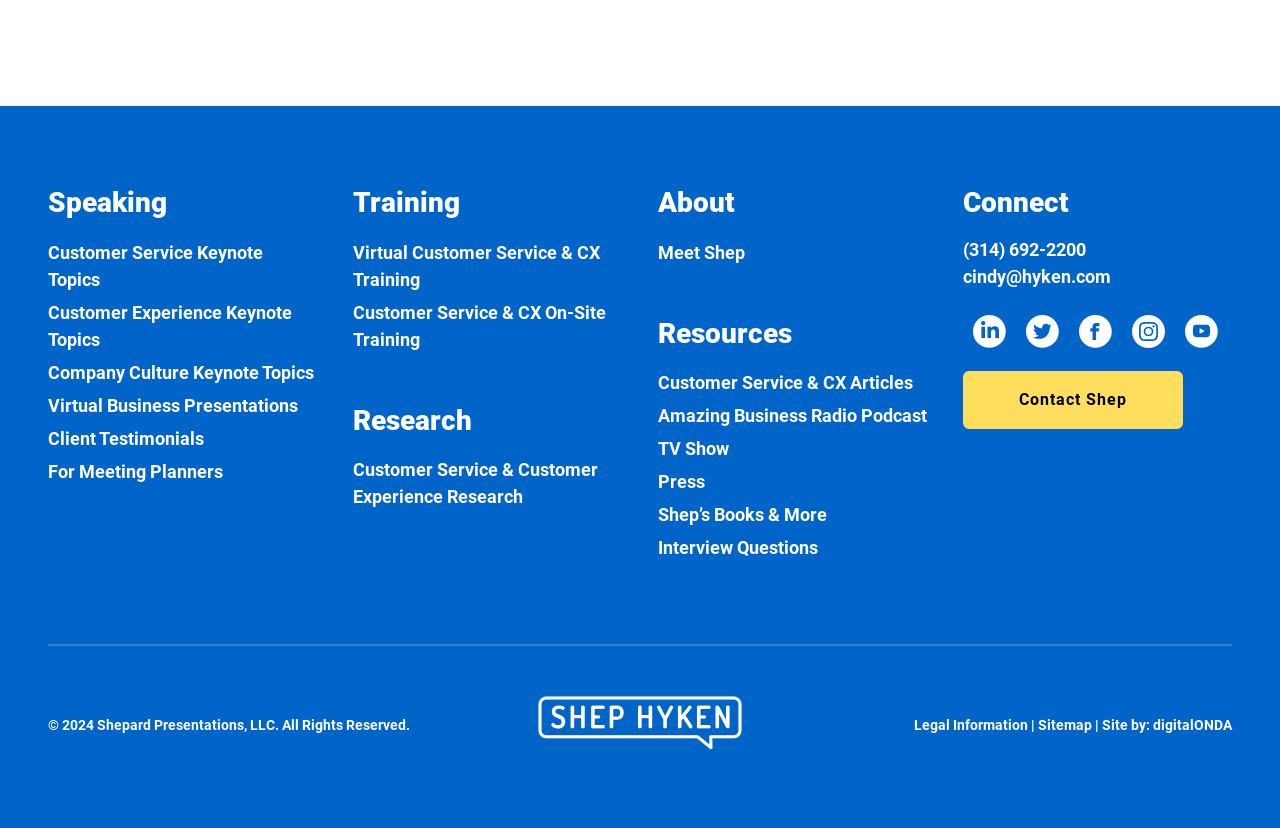From the element description: "Customer Service & CX Articles", extract the bounding box coordinates of the UI element. The coordinates should be expressed as four float numbers between 0 and 1, in the order [left, top, right, bottom].

[0.514, 0.442, 0.713, 0.482]